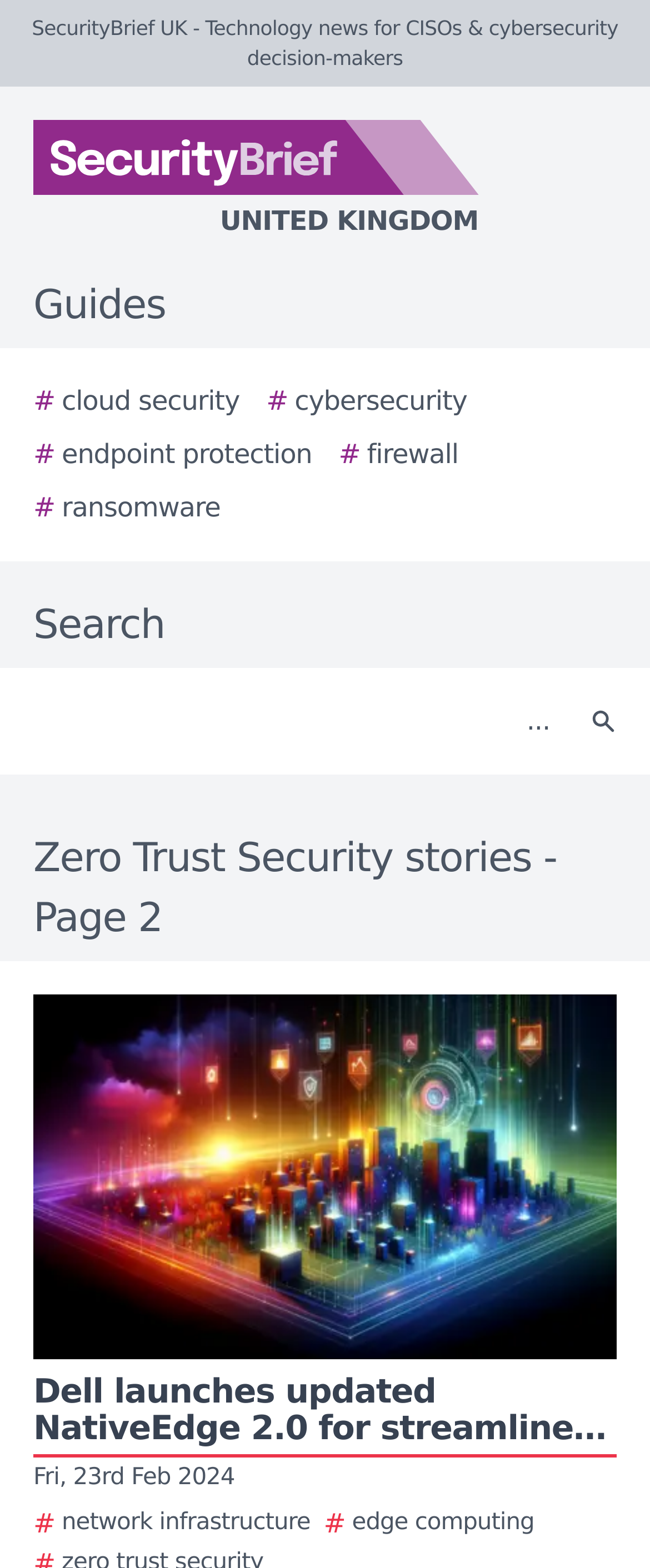Determine the bounding box coordinates for the HTML element mentioned in the following description: "United Kingdom". The coordinates should be a list of four floats ranging from 0 to 1, represented as [left, top, right, bottom].

[0.0, 0.076, 0.923, 0.154]